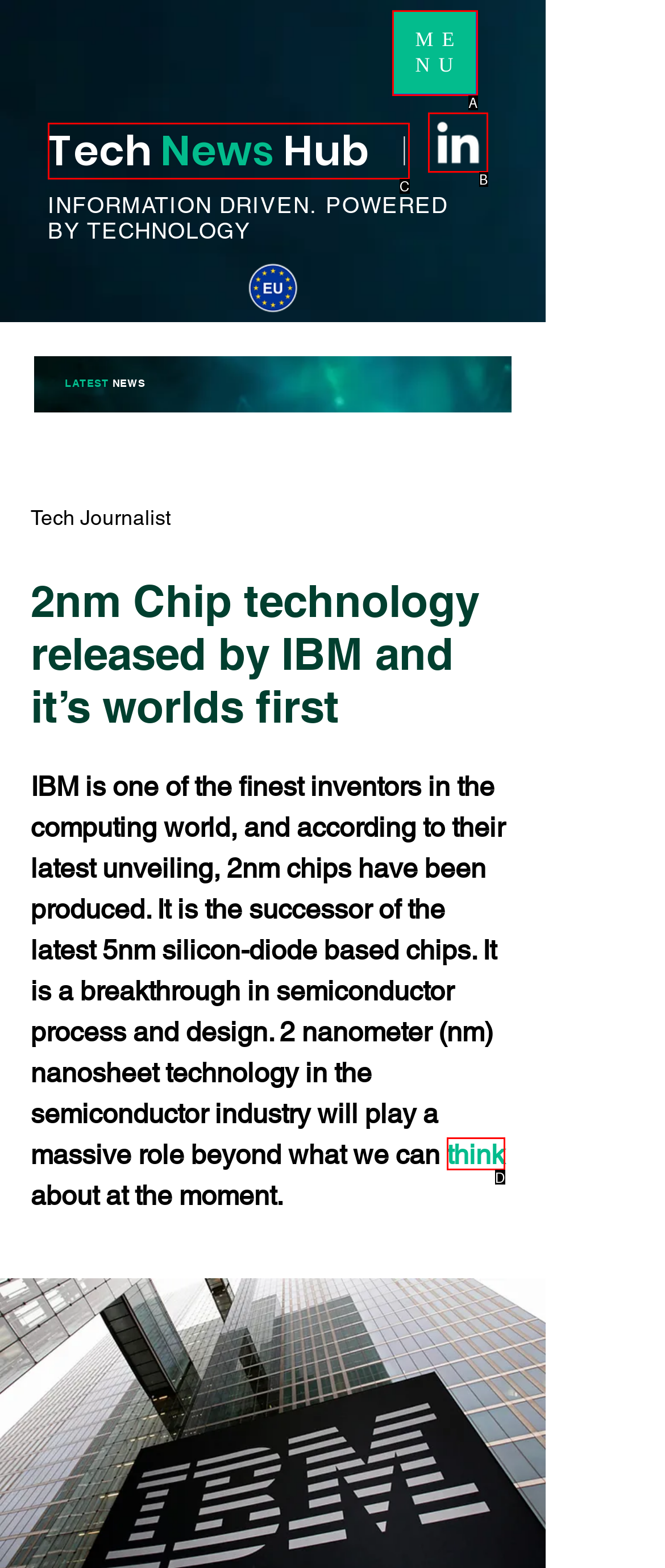Please provide the letter of the UI element that best fits the following description: MENU
Respond with the letter from the given choices only.

A